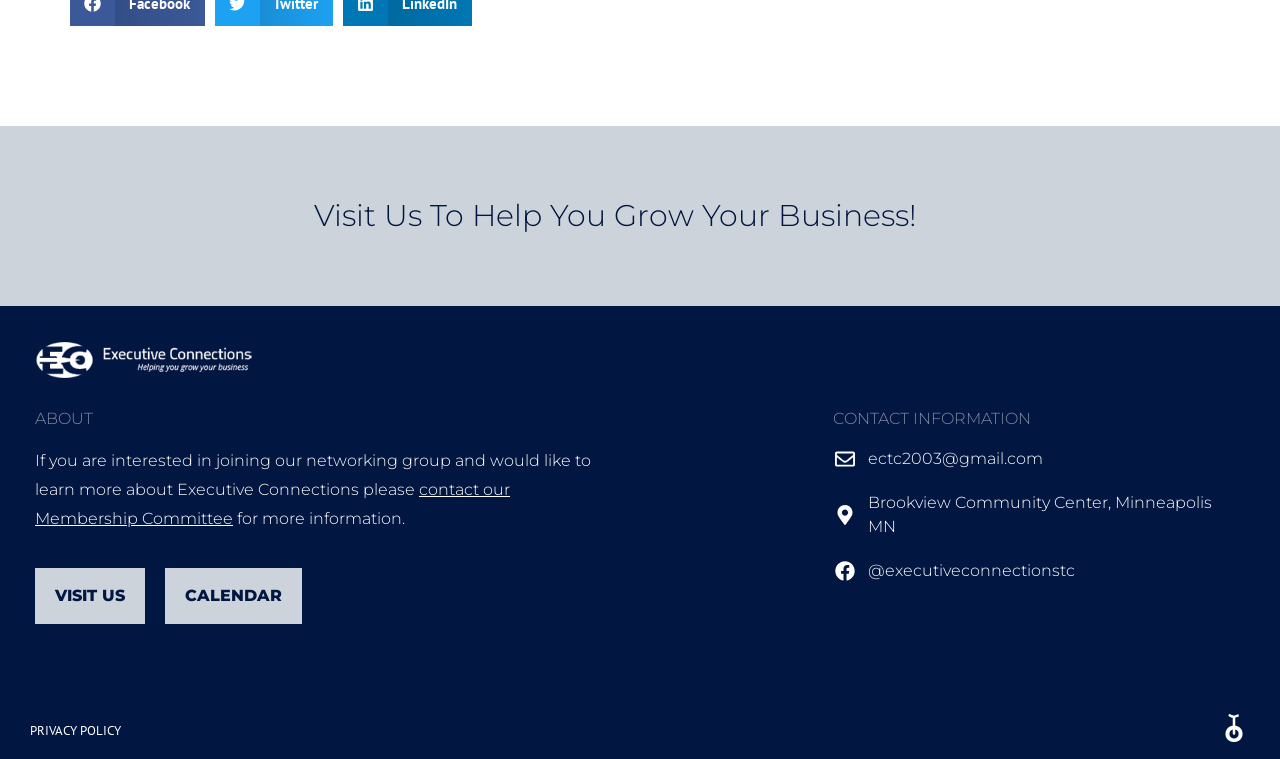What is the relationship between Executive Connections and the Membership Committee?
Give a detailed and exhaustive answer to the question.

The relationship between Executive Connections and the Membership Committee can be inferred from the text 'If you are interested in joining our networking group and would like to learn more about Executive Connections please contact our Membership Committee'. This suggests that the Membership Committee is the point of contact for those interested in joining Executive Connections.